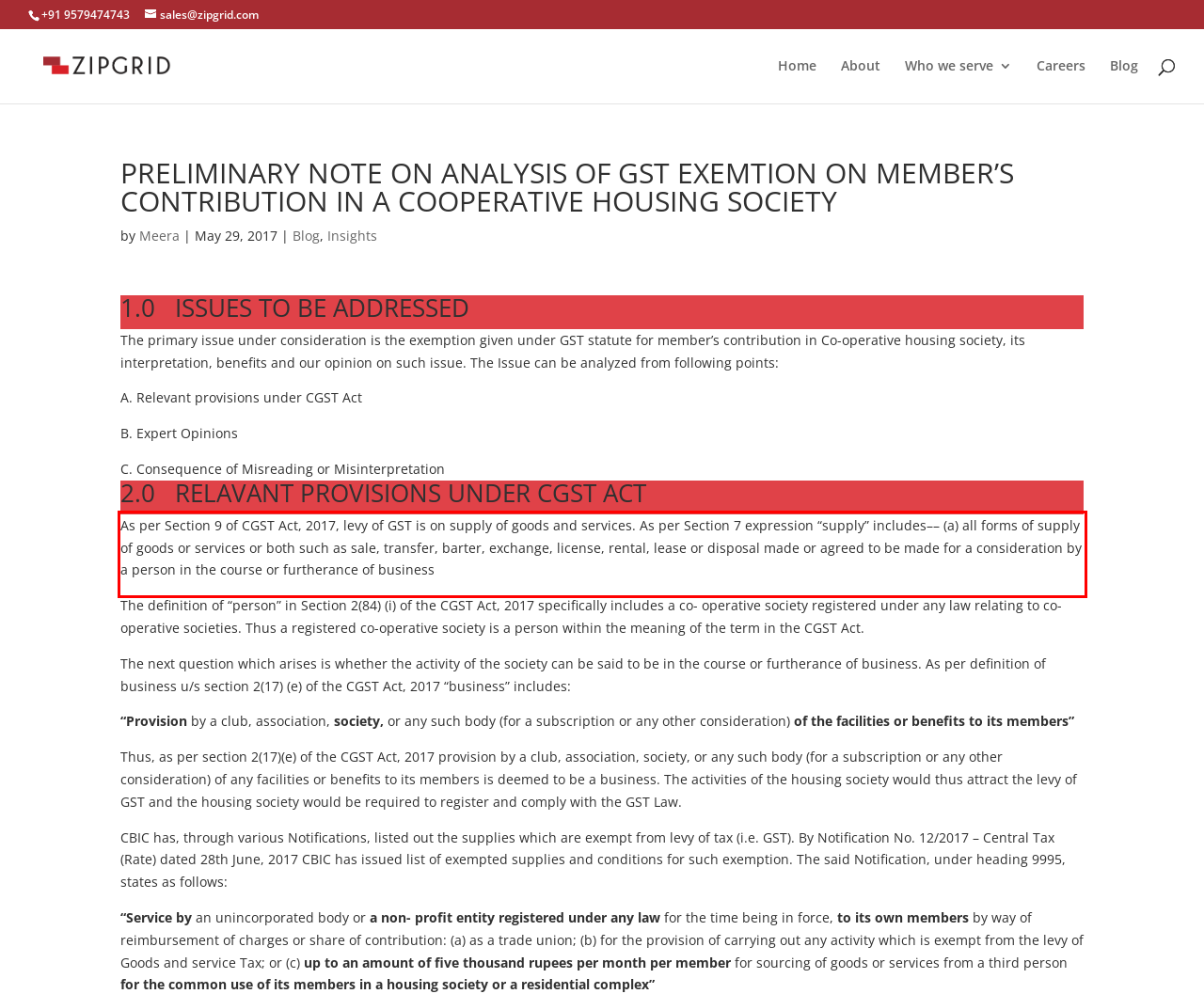Please look at the webpage screenshot and extract the text enclosed by the red bounding box.

As per Section 9 of CGST Act, 2017, levy of GST is on supply of goods and services. As per Section 7 expression “supply” includes–– (a) all forms of supply of goods or services or both such as sale, transfer, barter, exchange, license, rental, lease or disposal made or agreed to be made for a consideration by a person in the course or furtherance of business